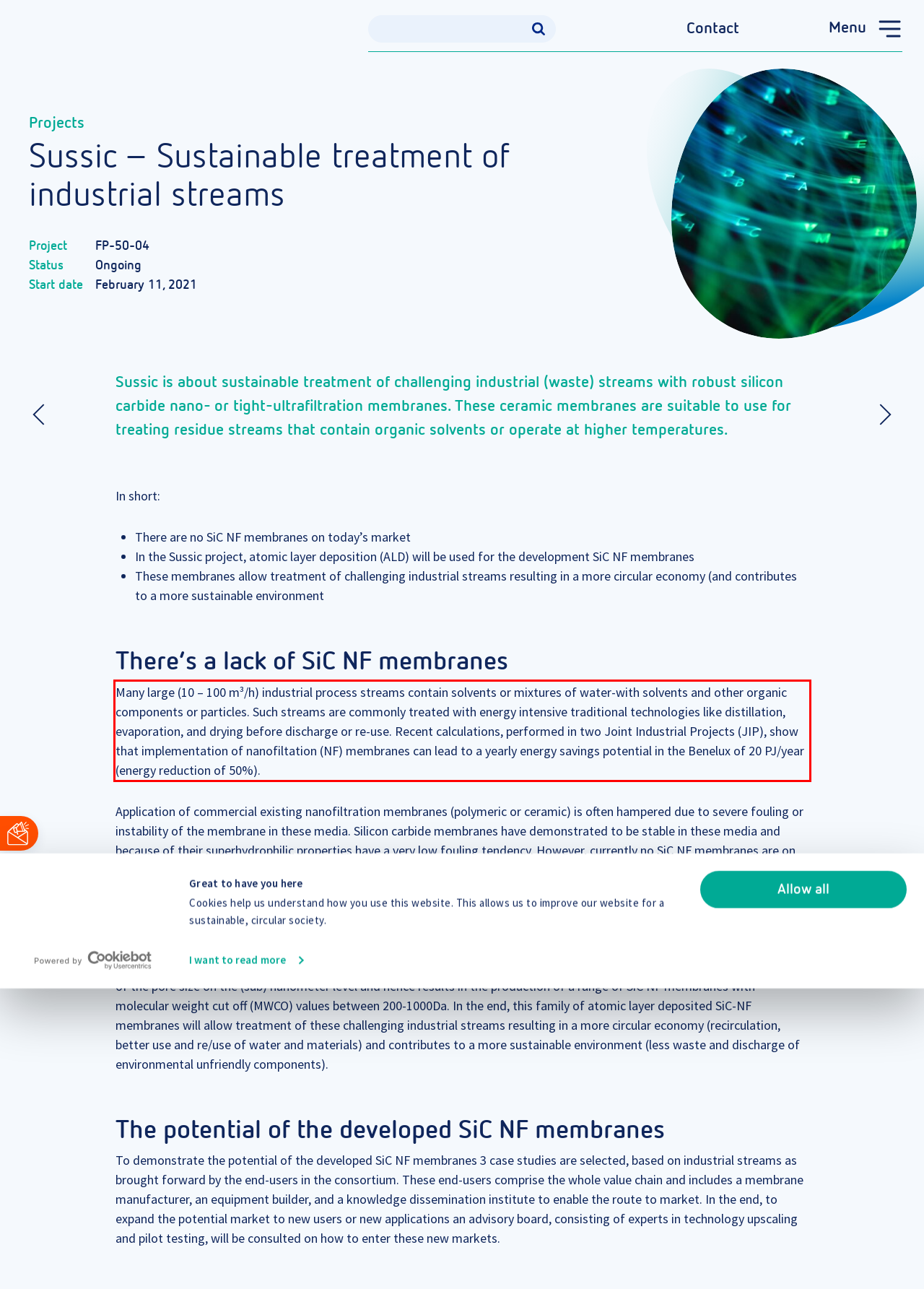The screenshot you have been given contains a UI element surrounded by a red rectangle. Use OCR to read and extract the text inside this red rectangle.

Many large (10 – 100 m³/h) industrial process streams contain solvents or mixtures of water-with solvents and other organic components or particles. Such streams are commonly treated with energy intensive traditional technologies like distillation, evaporation, and drying before discharge or re-use. Recent calculations, performed in two Joint Industrial Projects (JIP), show that implementation of nanofiltation (NF) membranes can lead to a yearly energy savings potential in the Benelux of 20 PJ/year (energy reduction of 50%).